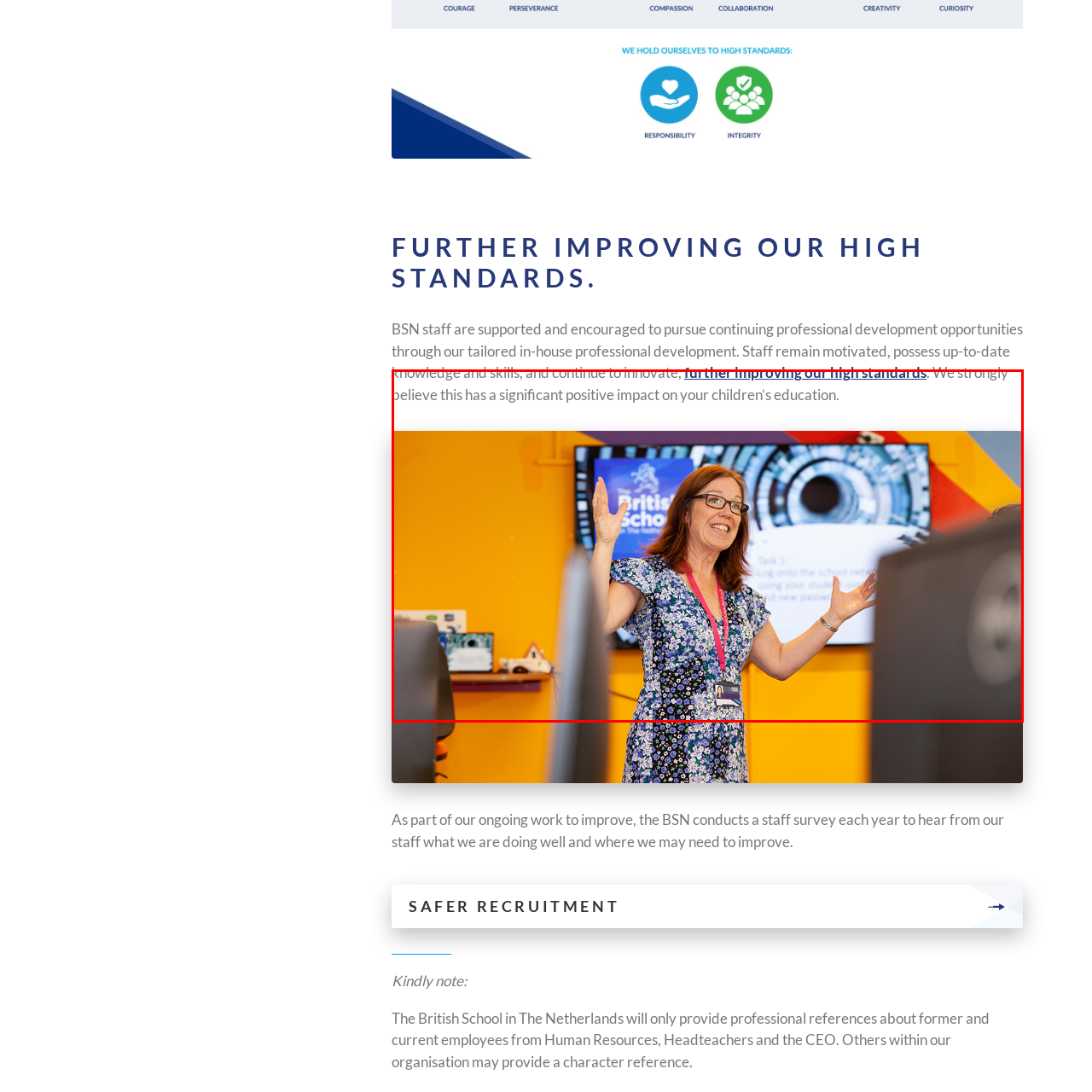Observe the image segment inside the red bounding box and answer concisely with a single word or phrase: What kind of environment is the school committed to creating?

Inspiring space for professional development and innovation